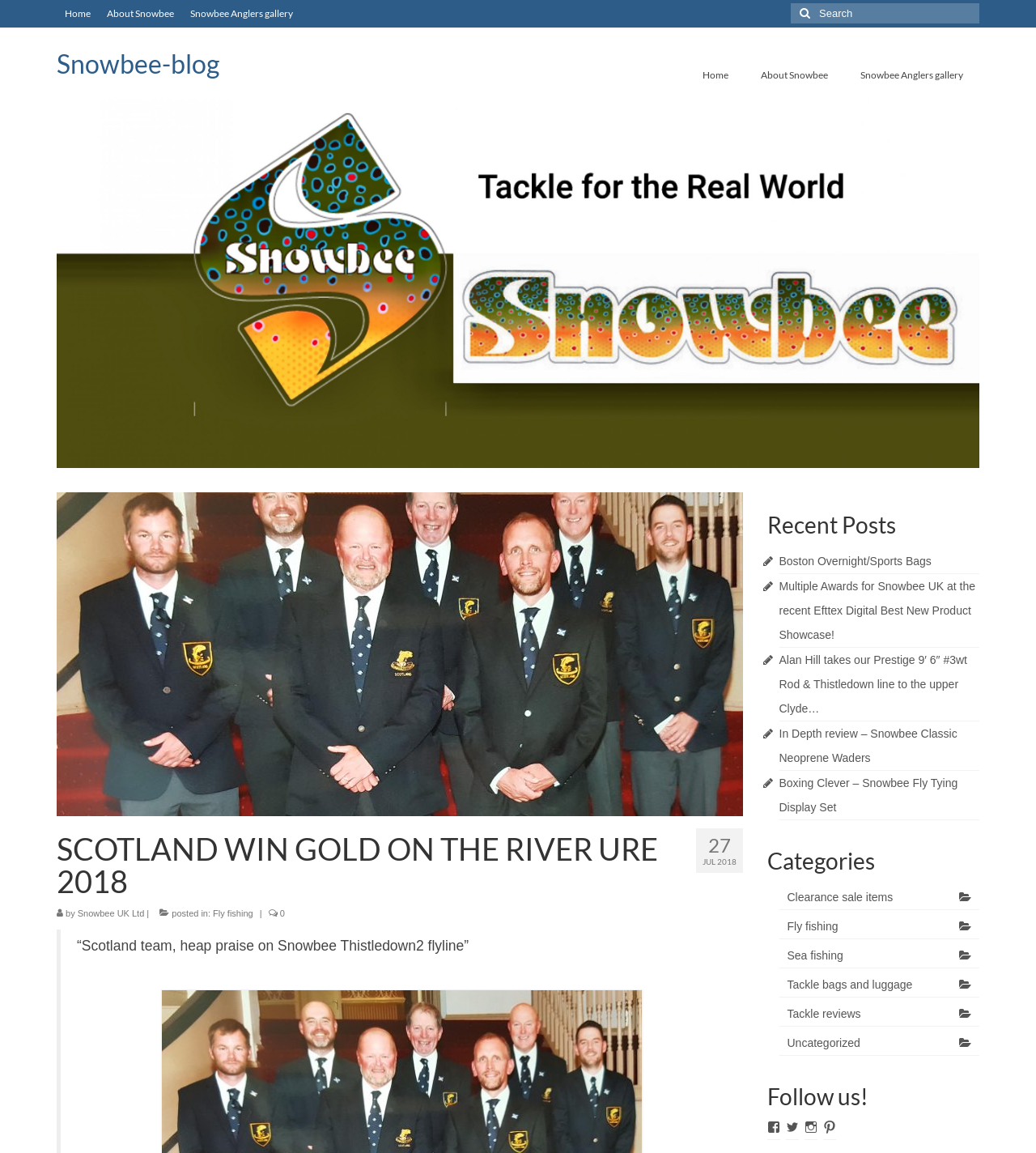Answer in one word or a short phrase: 
What is the purpose of the search box?

To search the blog